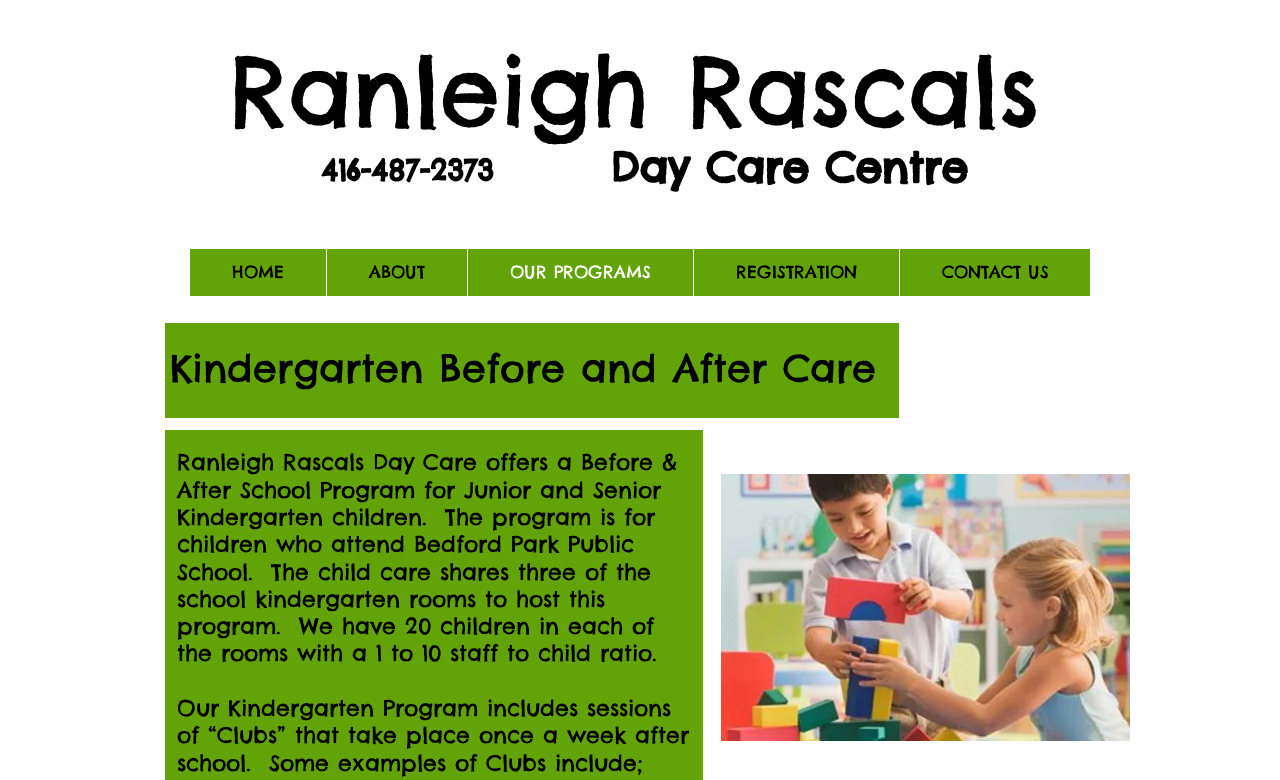Using the image as a reference, answer the following question in as much detail as possible:
What is the phone number of the centre?

The phone number of the centre can be found in the heading element '﻿416-487-2373' which is a sub-element of the root element. The text content of this element is '416-487-2373'.